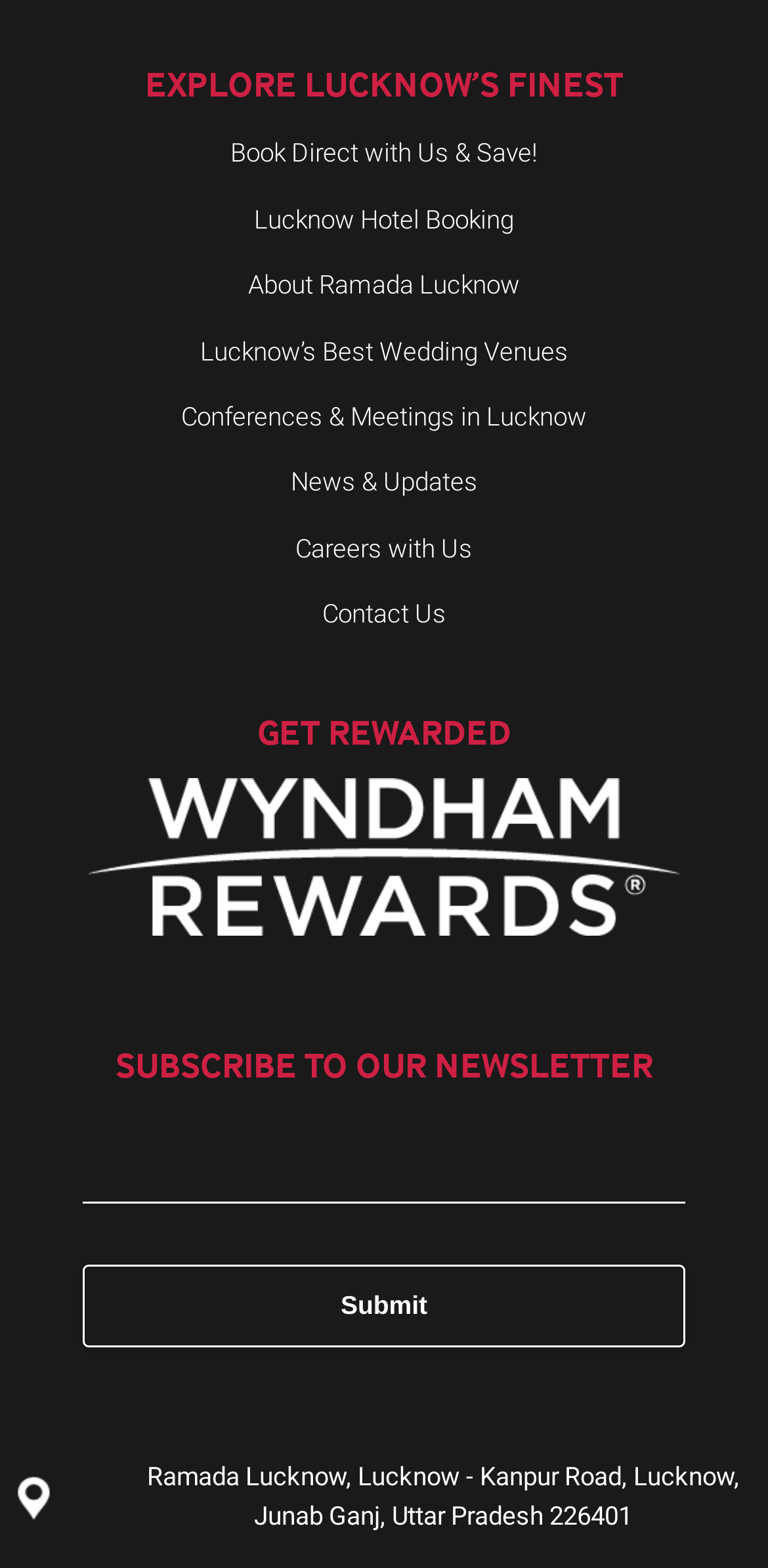Determine the bounding box coordinates (top-left x, top-left y, bottom-right x, bottom-right y) of the UI element described in the following text: Lucknow’s Best Wedding Venues

[0.26, 0.214, 0.74, 0.233]